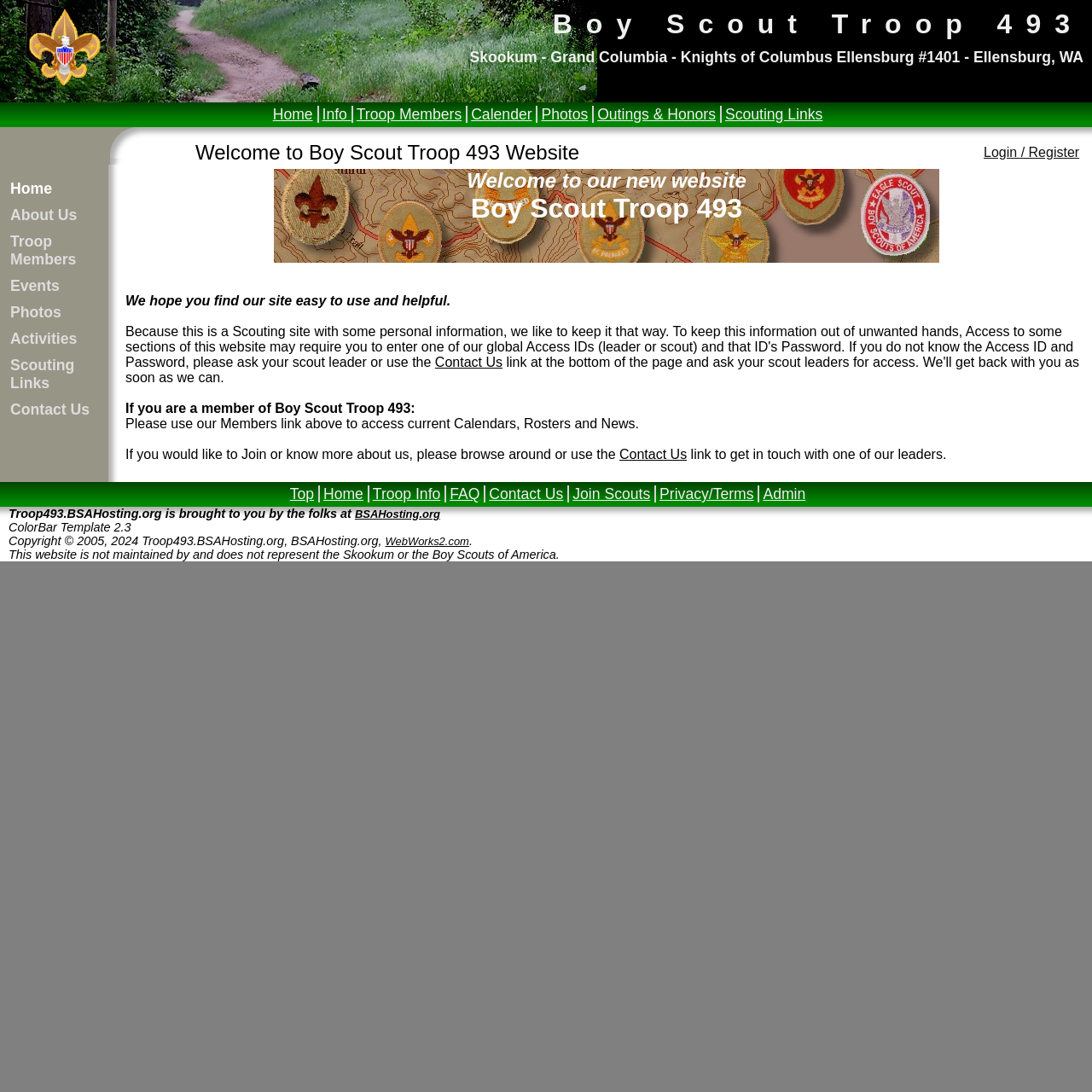Please reply to the following question using a single word or phrase: 
How can someone get in touch with one of the leaders?

Use the Contact Us link